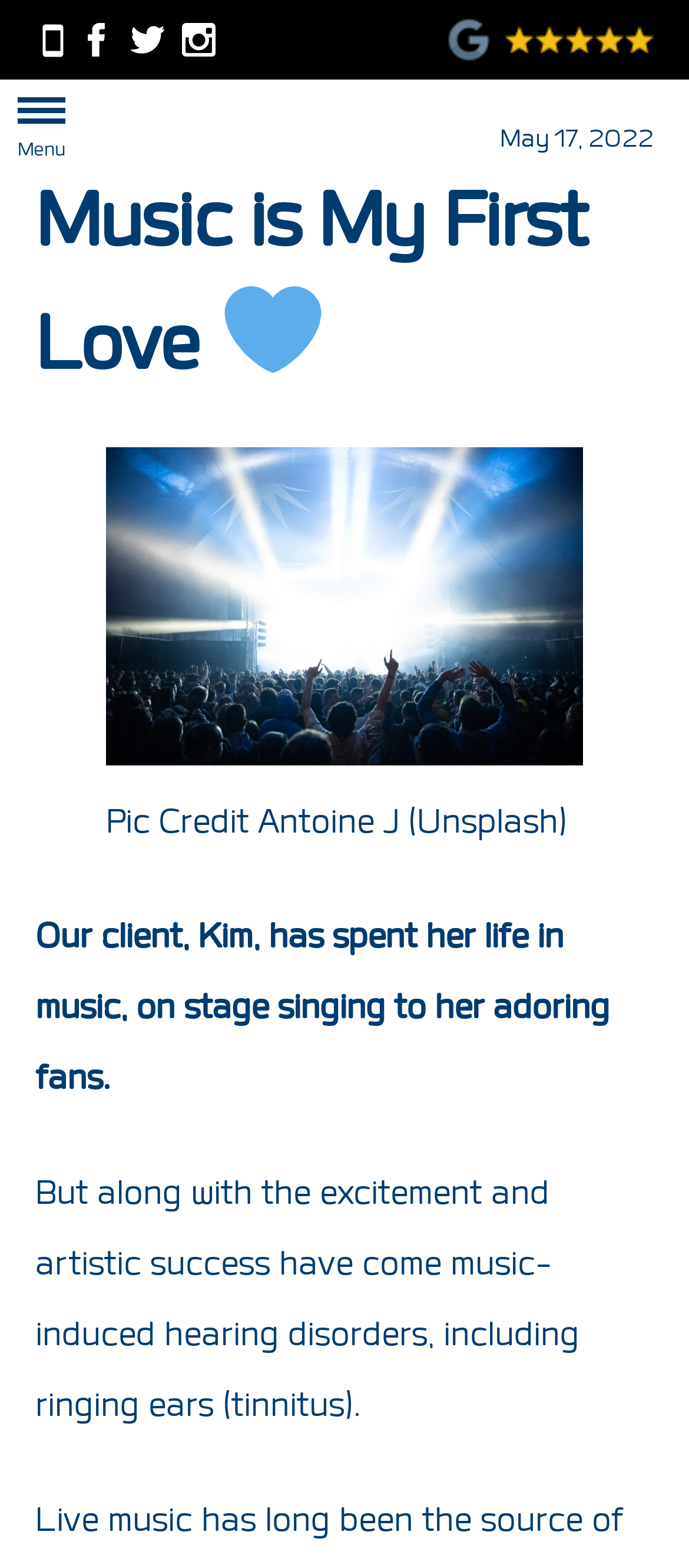Please determine the bounding box of the UI element that matches this description: 5-star rated. The coordinates should be given as (top-left x, top-left y, bottom-right x, bottom-right y), with all values between 0 and 1.

[0.649, 0.011, 0.949, 0.039]